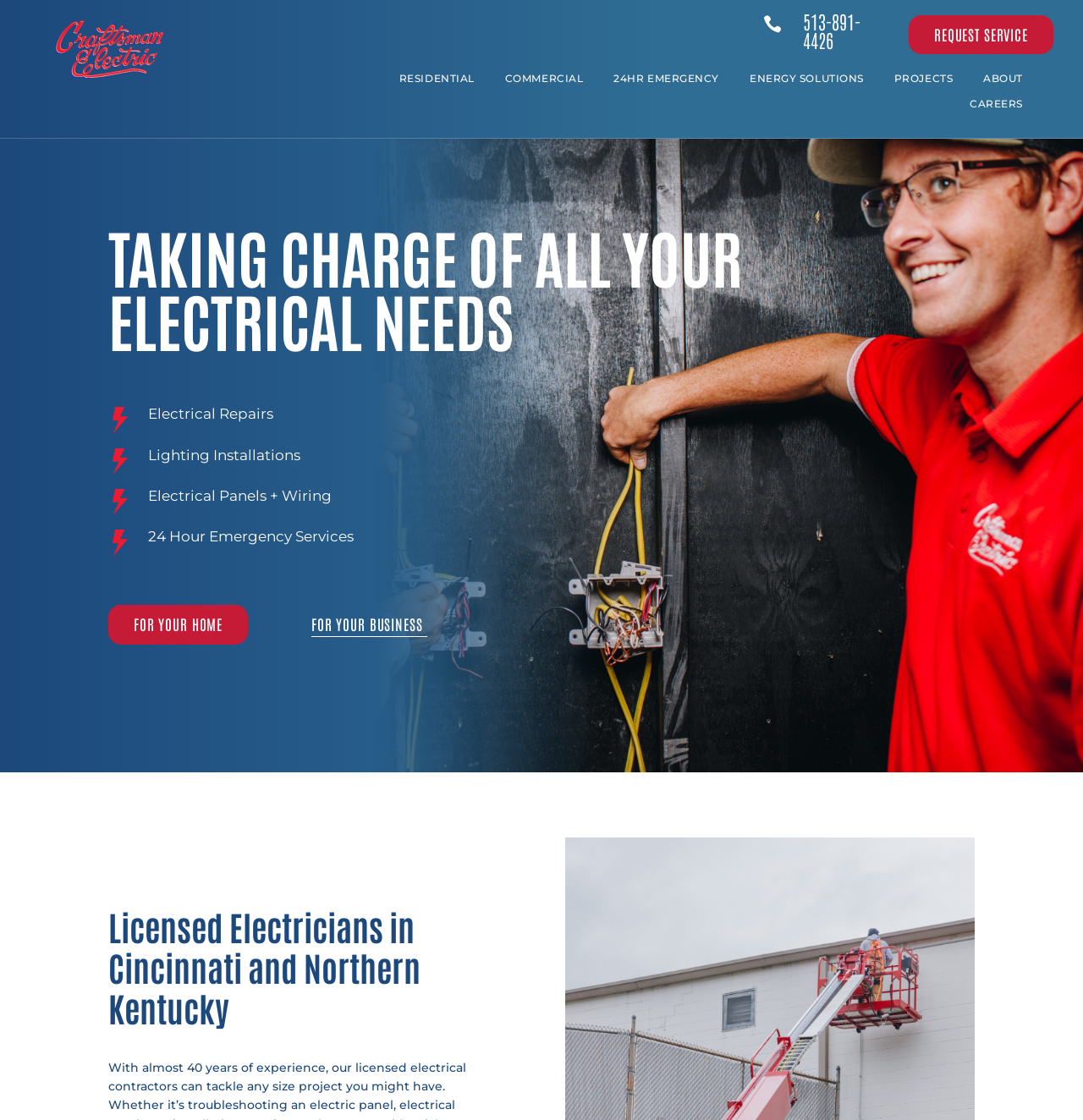Extract the bounding box coordinates for the UI element described as: "24HR EMERGENCY".

[0.567, 0.065, 0.664, 0.082]